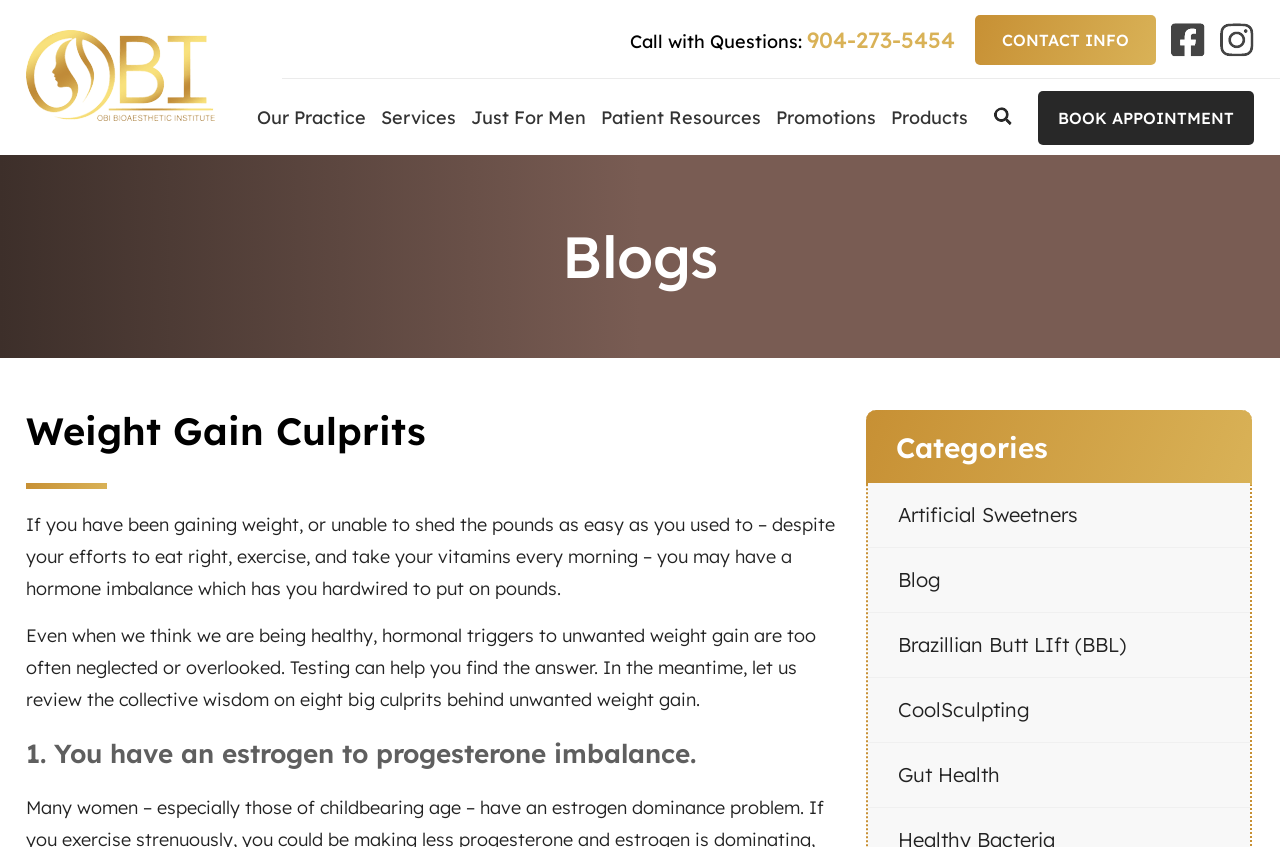Identify the bounding box coordinates of the clickable section necessary to follow the following instruction: "Book an appointment". The coordinates should be presented as four float numbers from 0 to 1, i.e., [left, top, right, bottom].

[0.811, 0.107, 0.98, 0.171]